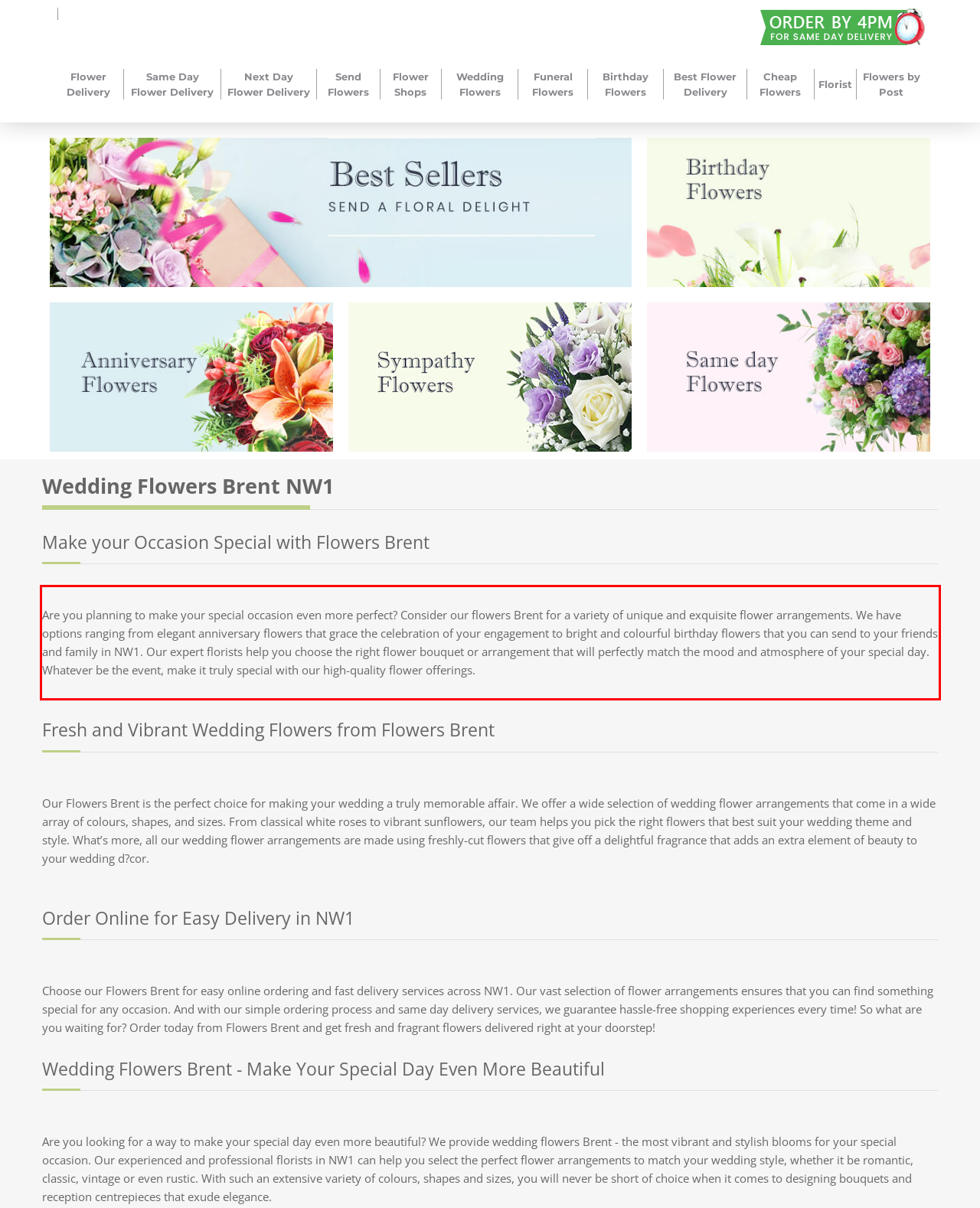Given a screenshot of a webpage, identify the red bounding box and perform OCR to recognize the text within that box.

Are you planning to make your special occasion even more perfect? Consider our flowers Brent for a variety of unique and exquisite flower arrangements. We have options ranging from elegant anniversary flowers that grace the celebration of your engagement to bright and colourful birthday flowers that you can send to your friends and family in NW1. Our expert florists help you choose the right flower bouquet or arrangement that will perfectly match the mood and atmosphere of your special day. Whatever be the event, make it truly special with our high-quality flower offerings.